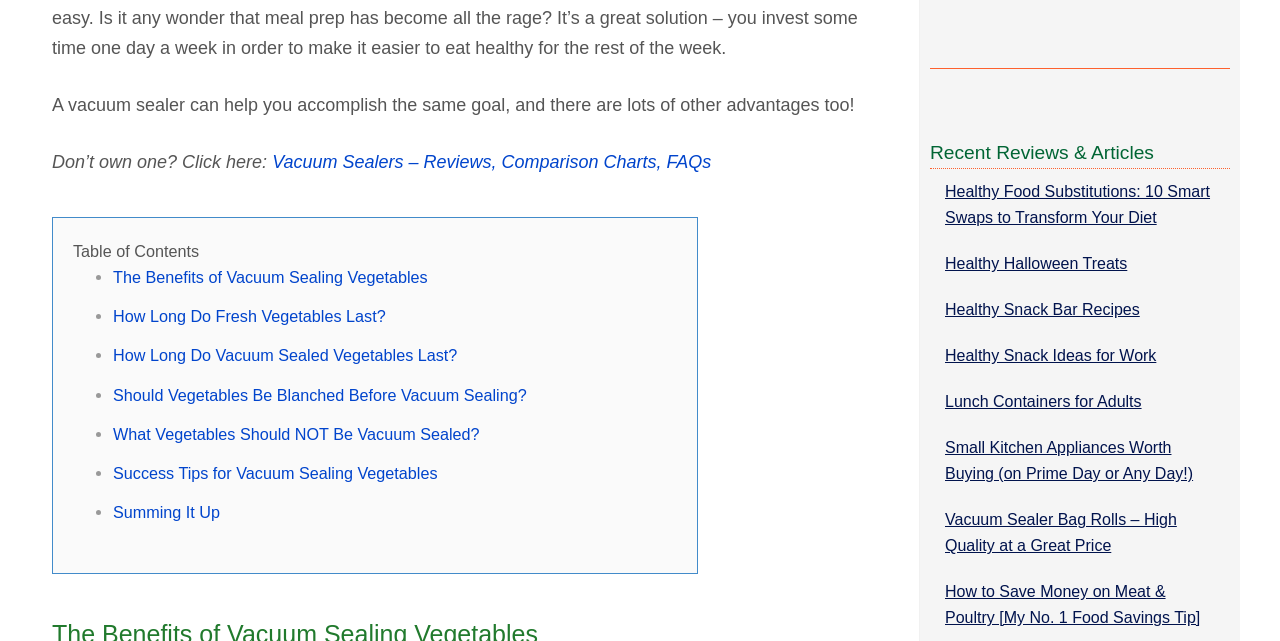Provide the bounding box coordinates for the area that should be clicked to complete the instruction: "Explore 'How to Save Money on Meat & Poultry [My No. 1 Food Savings Tip]' ".

[0.738, 0.91, 0.938, 0.977]